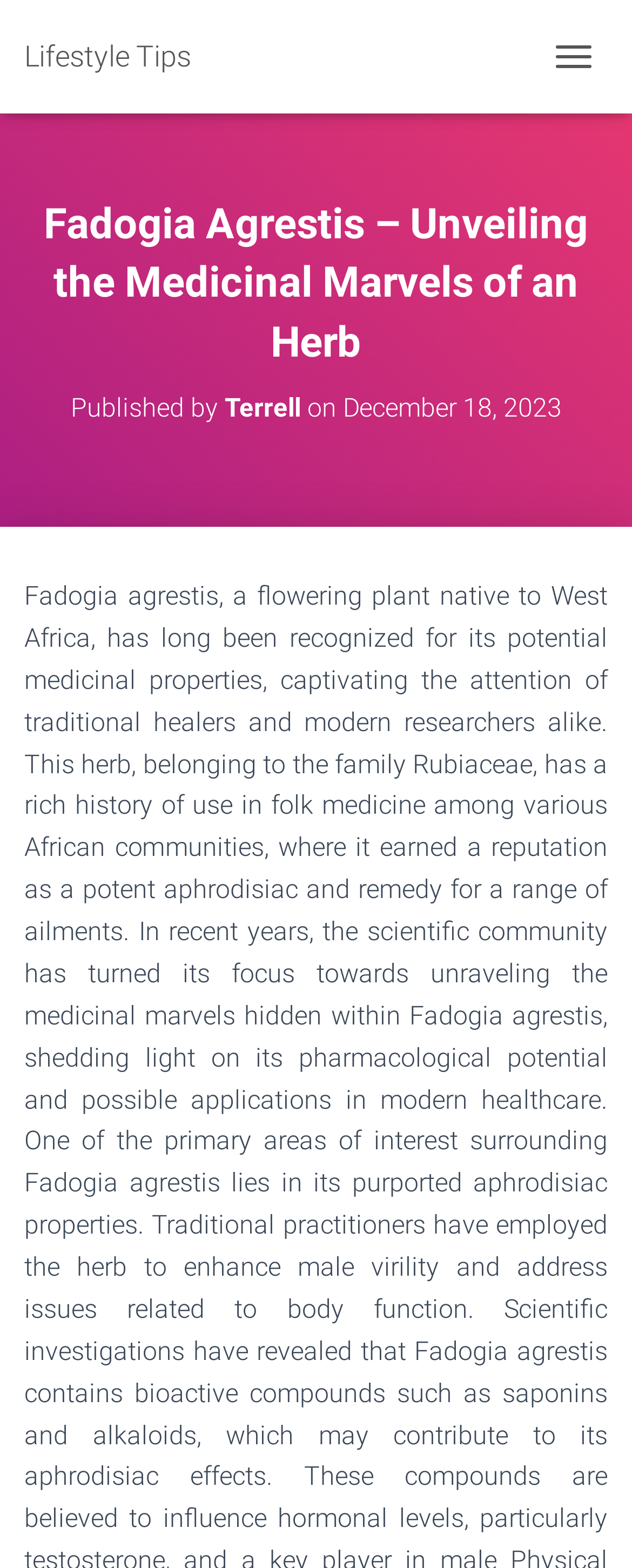Locate and provide the bounding box coordinates for the HTML element that matches this description: "Terrell".

[0.355, 0.25, 0.476, 0.27]